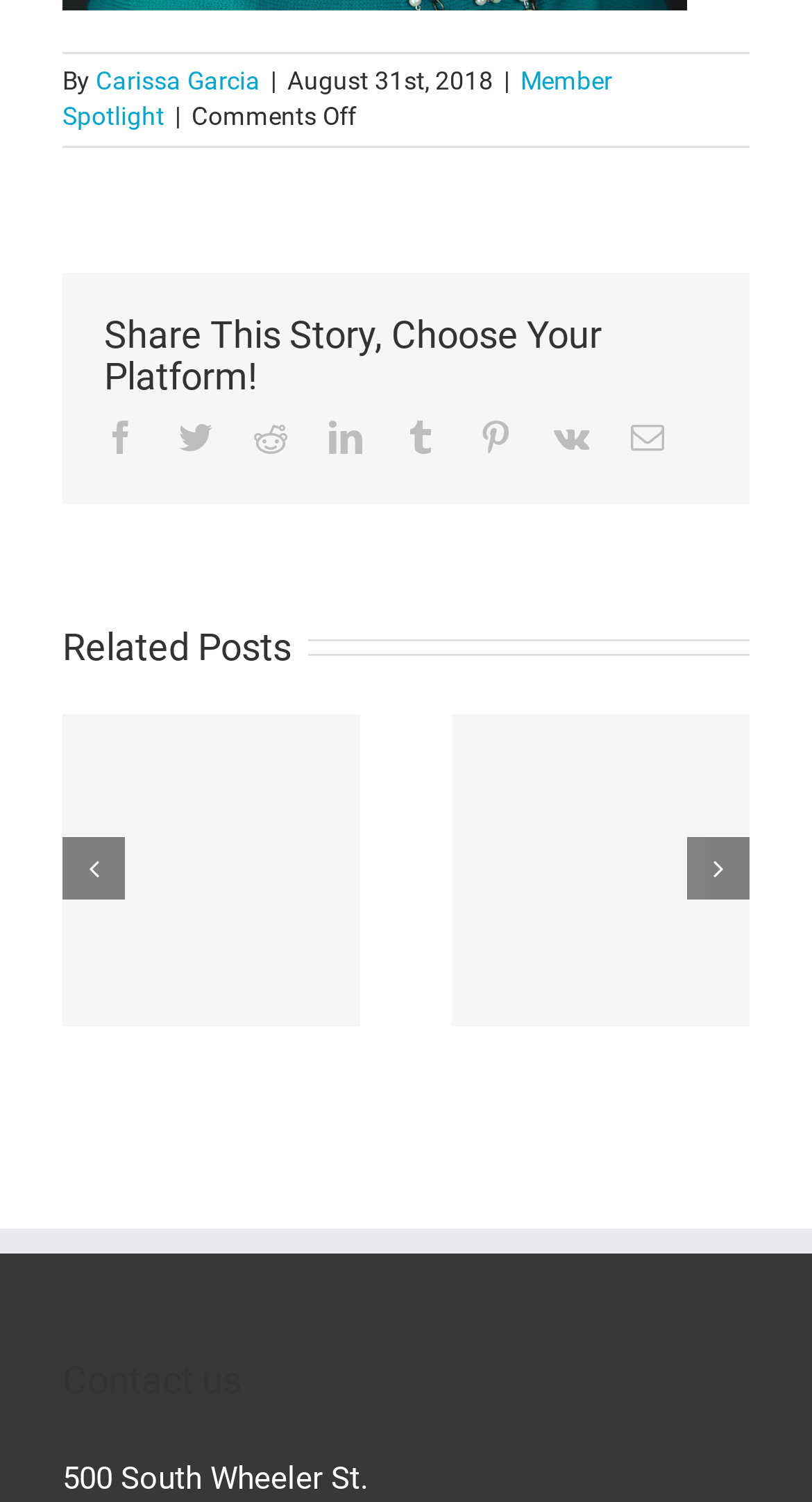Please determine the bounding box coordinates of the element to click on in order to accomplish the following task: "Click on the Facebook link". Ensure the coordinates are four float numbers ranging from 0 to 1, i.e., [left, top, right, bottom].

[0.128, 0.28, 0.169, 0.302]